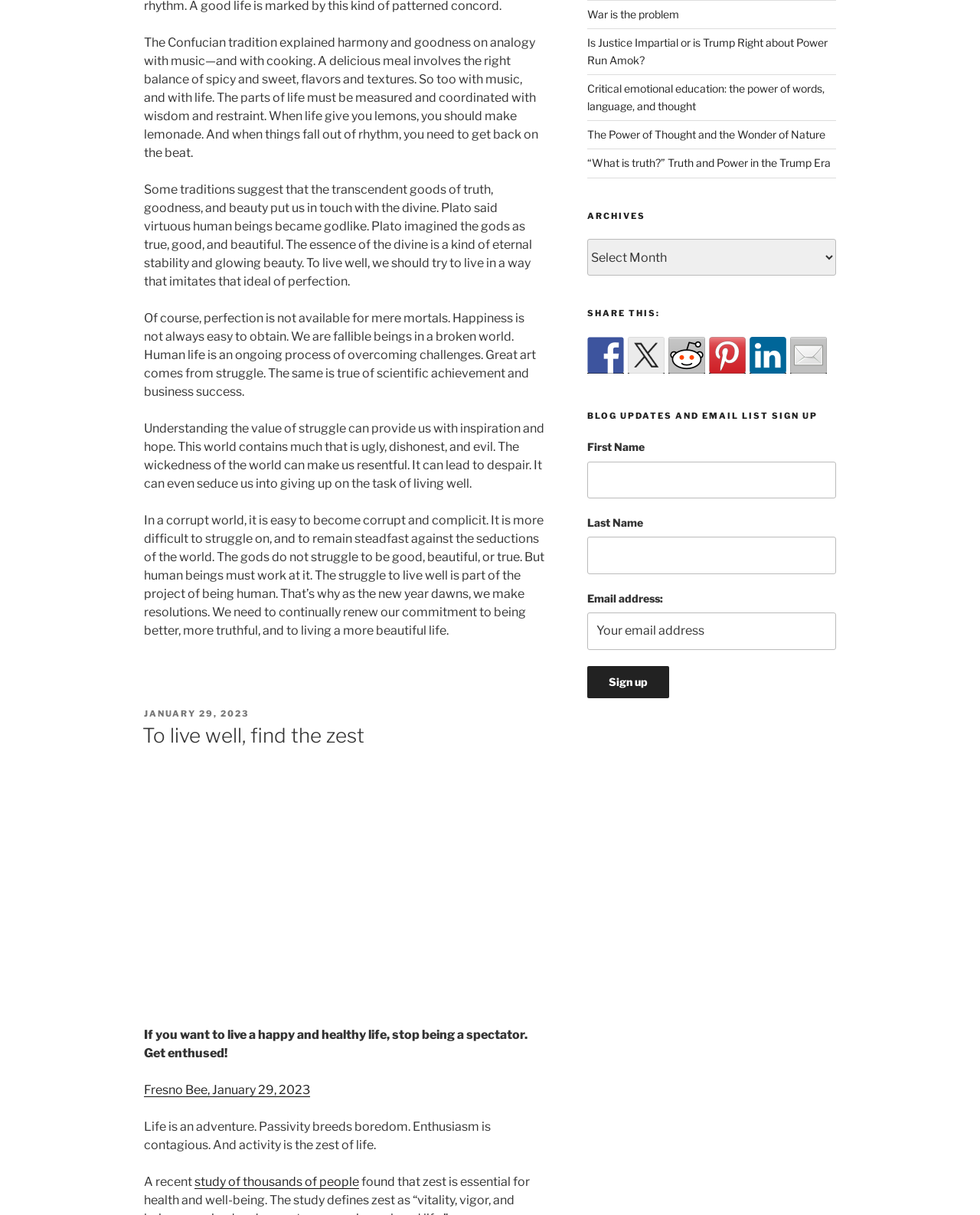How many social media platforms are available for sharing?
Carefully examine the image and provide a detailed answer to the question.

I counted the number of social media platforms available for sharing by looking at the 'SHARE THIS:' section of the webpage, where I found links to Facebook, Twitter, Reddit, Pinterest, and LinkedIn.